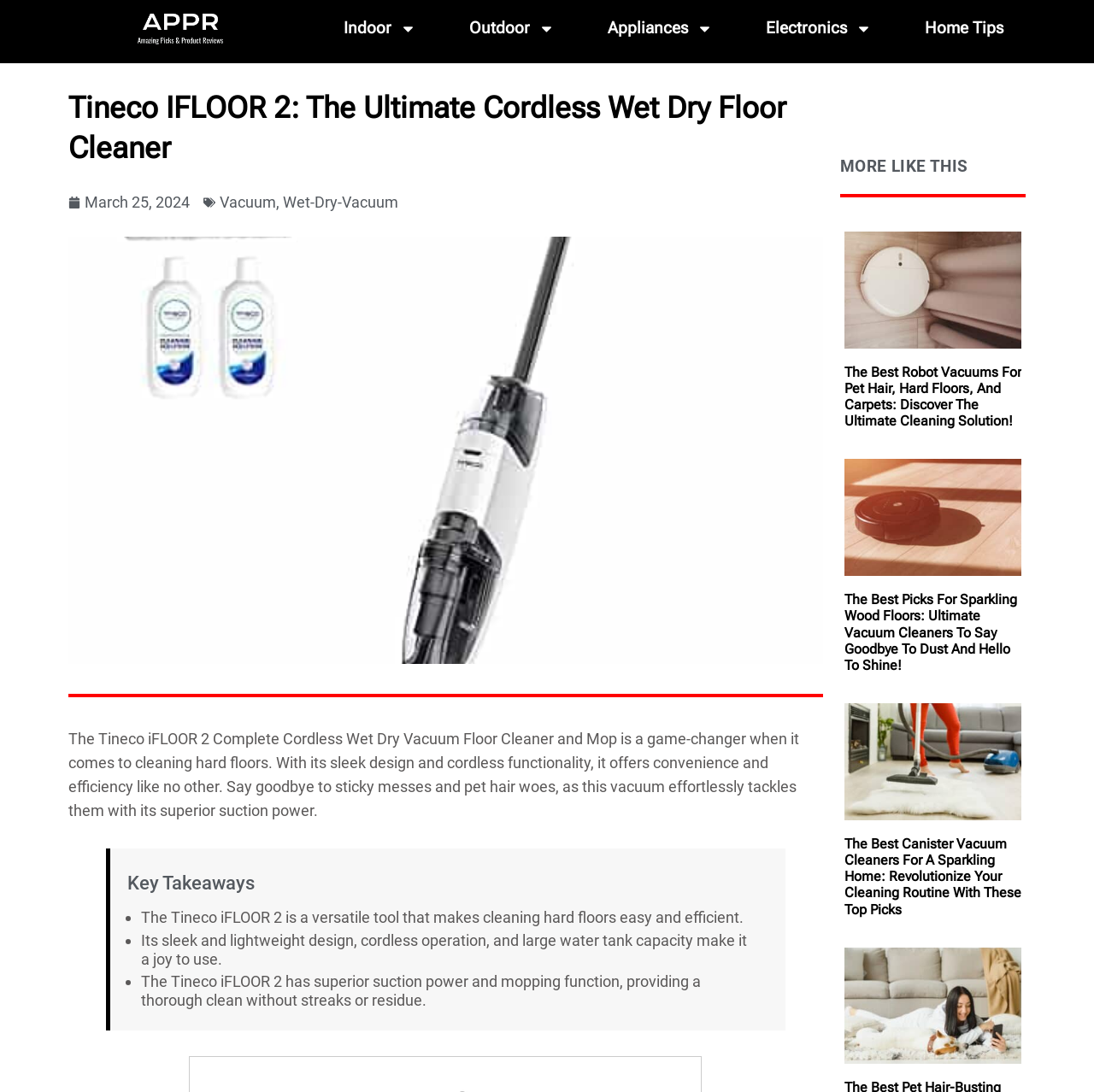Can you provide the bounding box coordinates for the element that should be clicked to implement the instruction: "Click the 'Indoor' link"?

[0.291, 0.008, 0.404, 0.044]